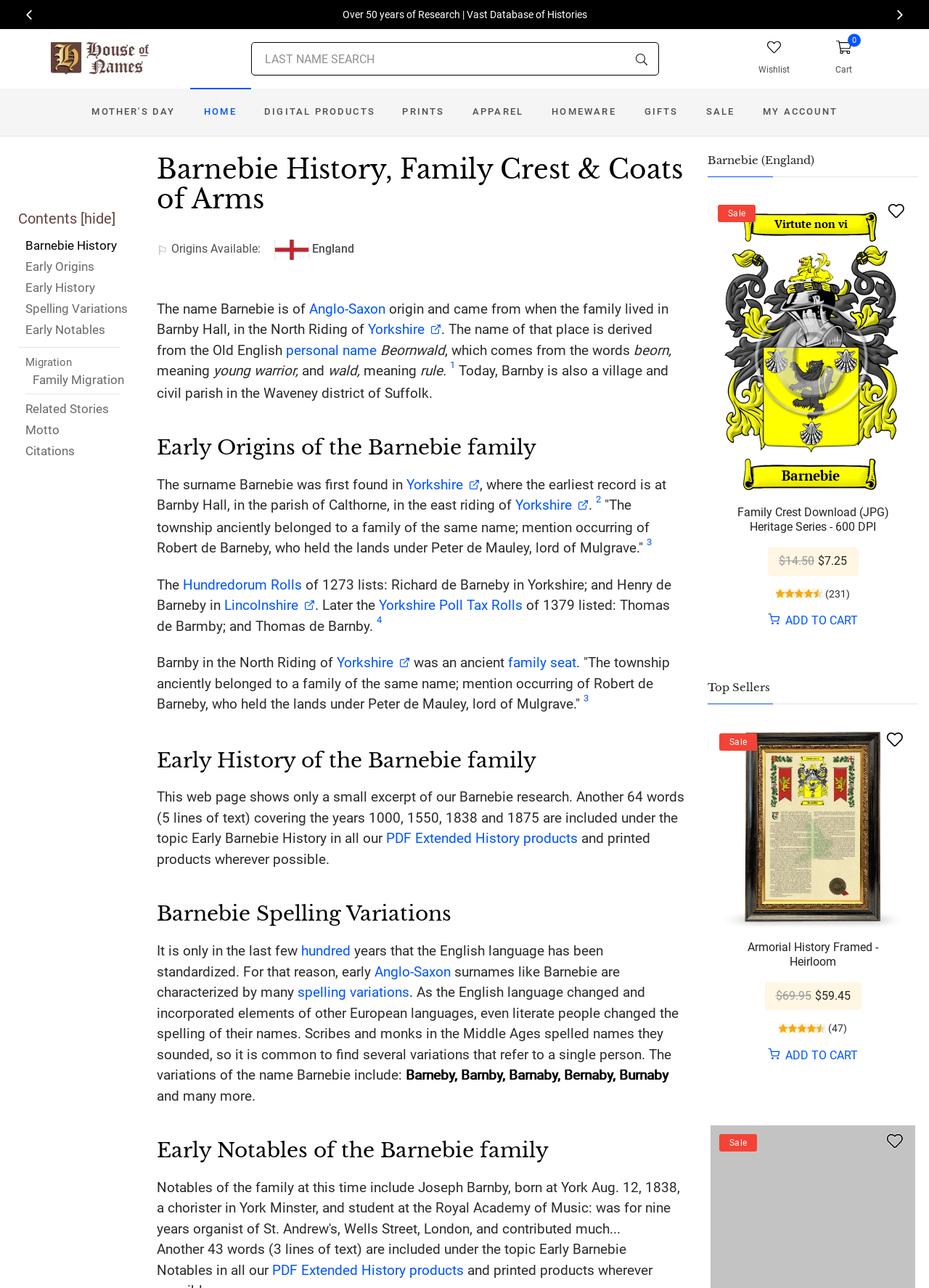In which year are the Hundredorum Rolls mentioned in the webpage?
Carefully analyze the image and provide a detailed answer to the question.

The webpage mentions the Hundredorum Rolls of 1273, which lists Richard de Barneby in Yorkshire and Henry de Barneby in Lincolnshire, in the section 'Early Origins of the Barnebie family'.